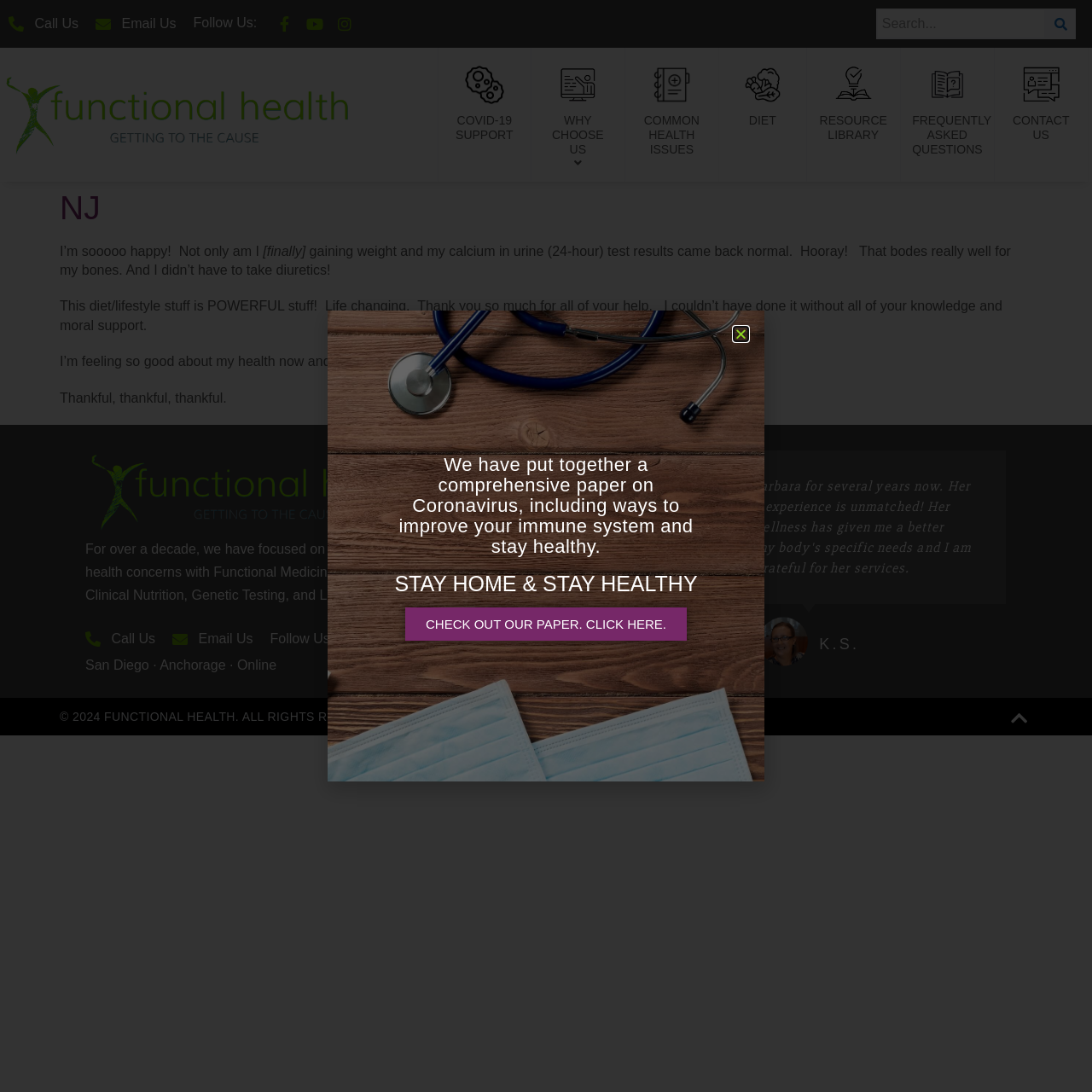How many locations does the organization have?
Answer with a single word or phrase, using the screenshot for reference.

3